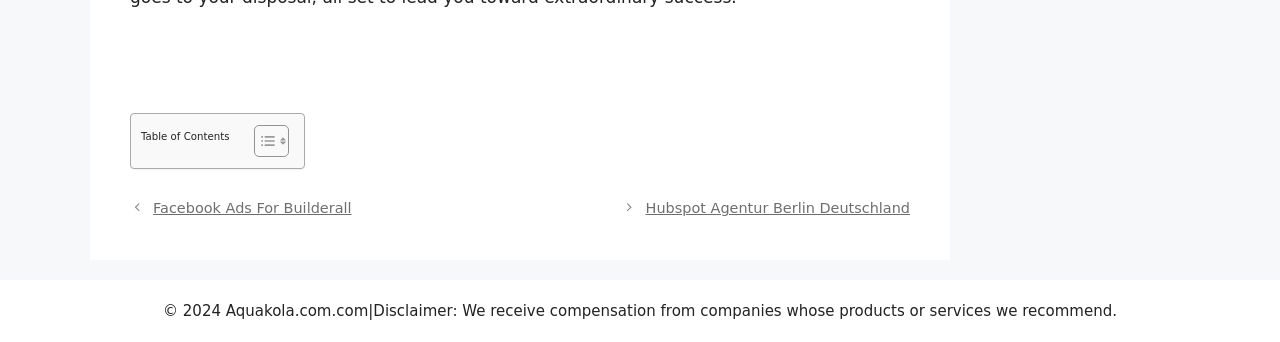Kindly respond to the following question with a single word or a brief phrase: 
What is the title of the table?

Table of Contents